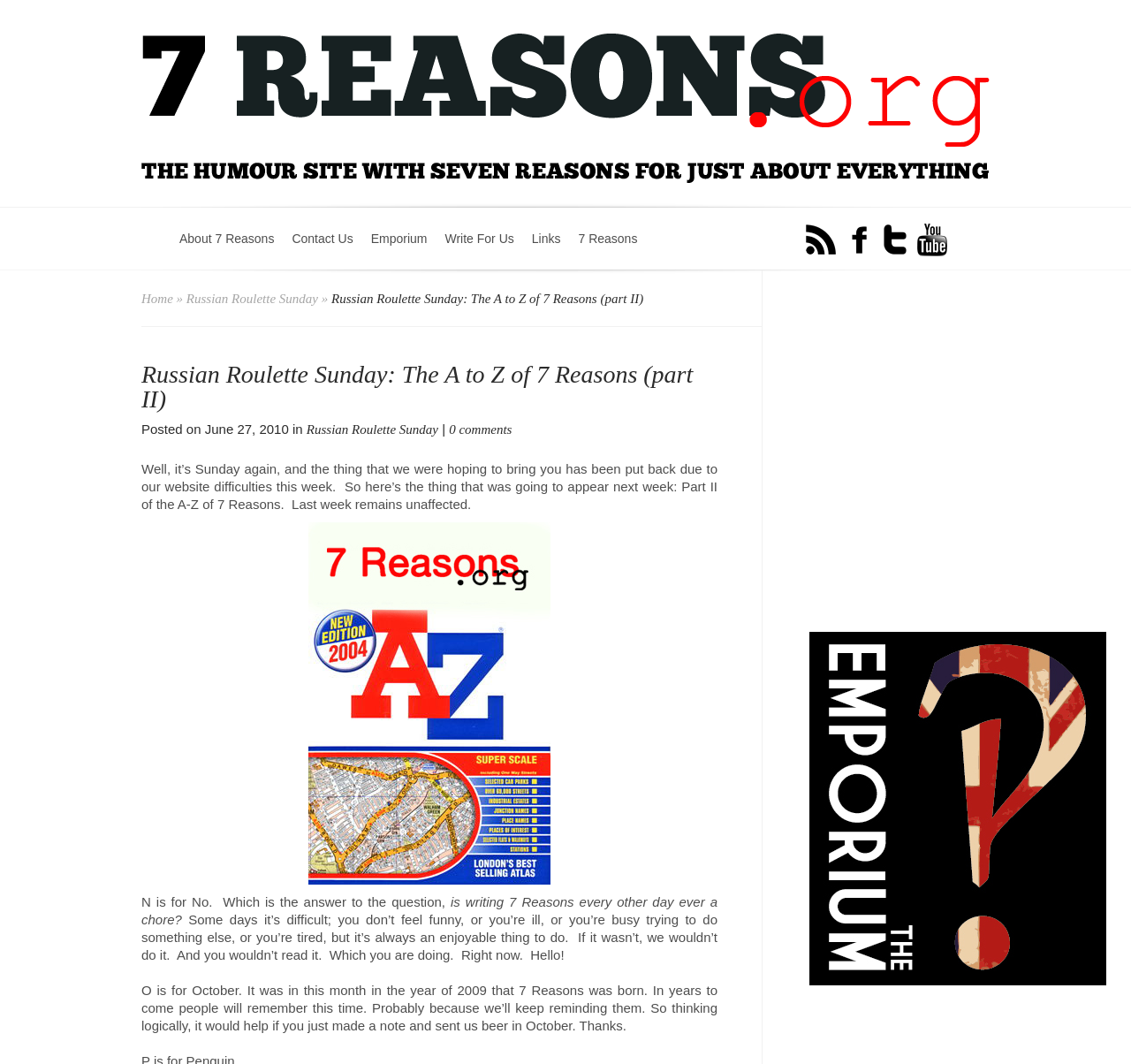Can you identify the bounding box coordinates of the clickable region needed to carry out this instruction: 'Follow the 'Facebook' link'? The coordinates should be four float numbers within the range of 0 to 1, stated as [left, top, right, bottom].

[0.742, 0.208, 0.775, 0.243]